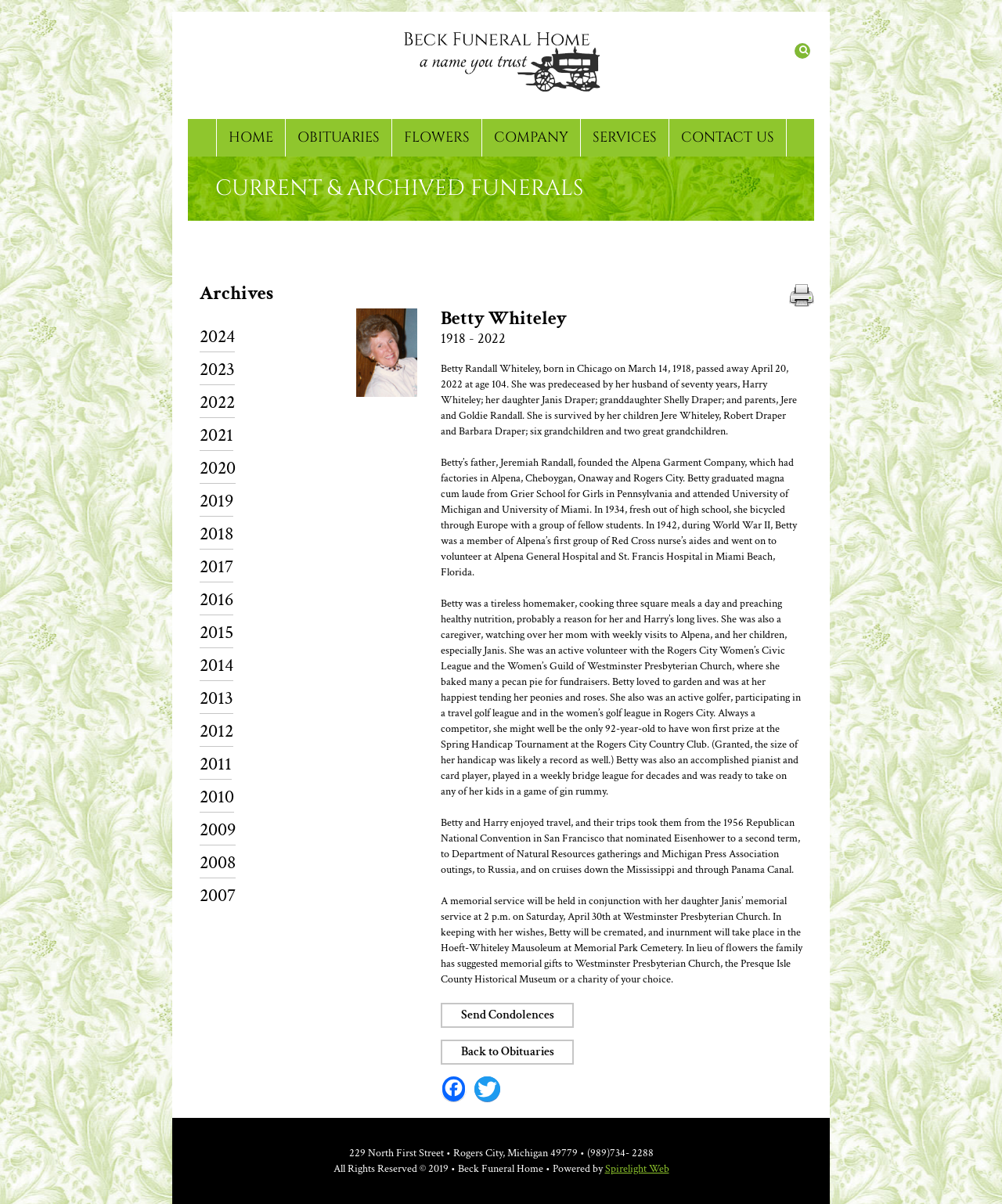Provide the bounding box coordinates of the area you need to click to execute the following instruction: "View Betty Whiteley's obituary".

[0.44, 0.256, 0.801, 0.273]